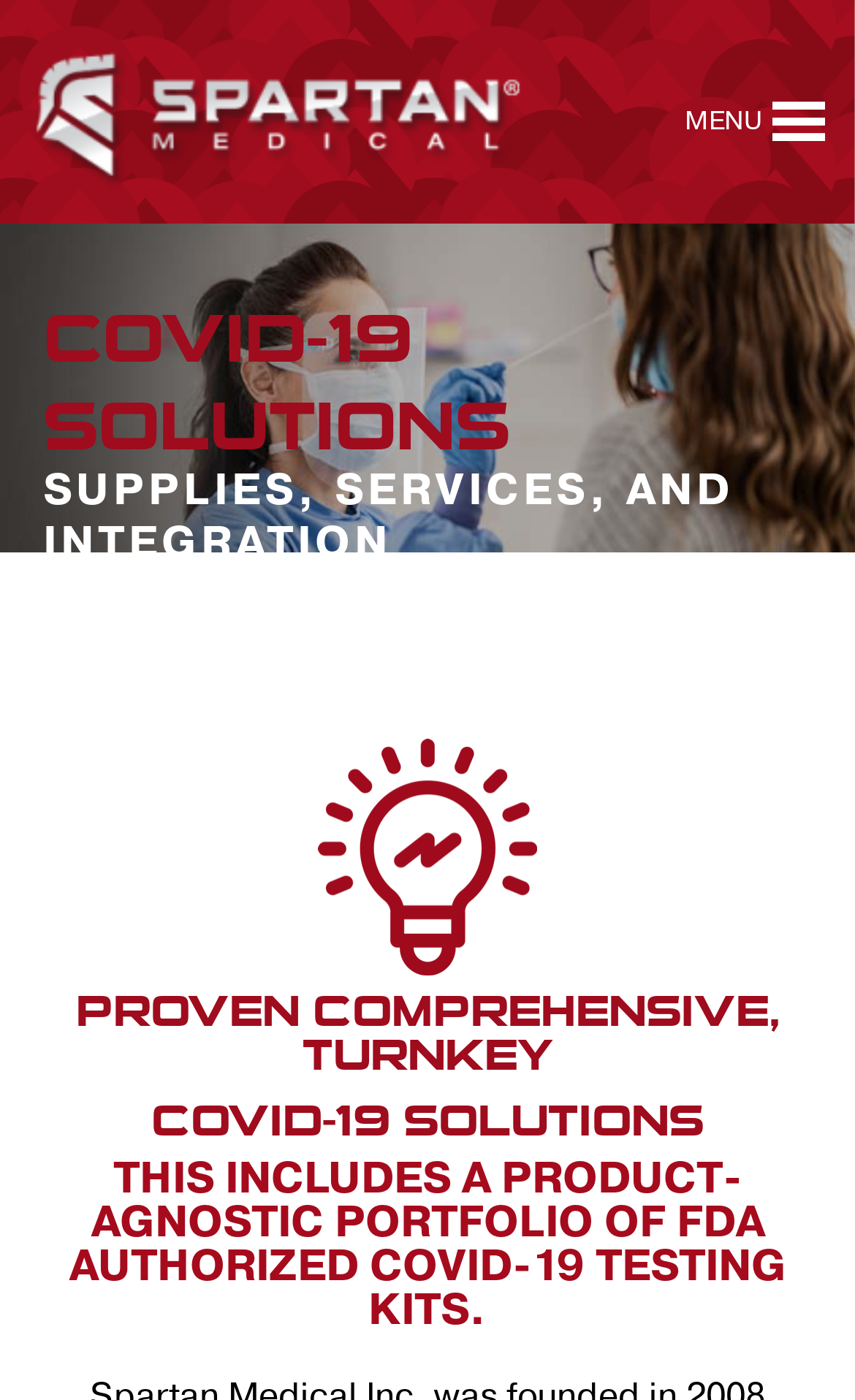Use a single word or phrase to answer the question:
What is the main topic of the webpage?

COVID-19 Solutions